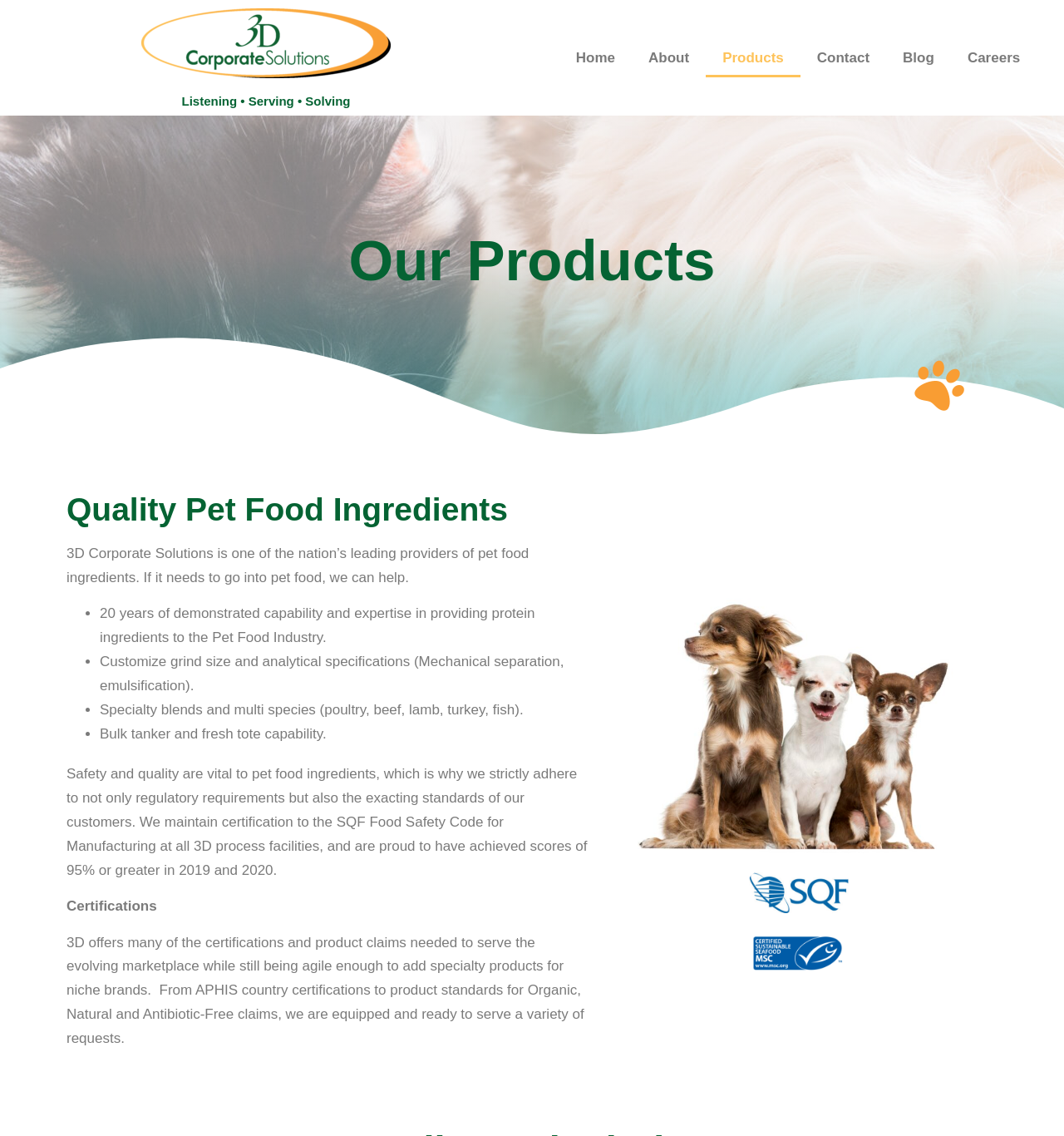Please examine the image and answer the question with a detailed explanation:
What is the company's main business?

Based on the webpage content, specifically the heading 'Our Products' and the text '3D Corporate Solutions is one of the nation’s leading providers of pet food ingredients.', it can be inferred that the company's main business is providing pet food ingredients.